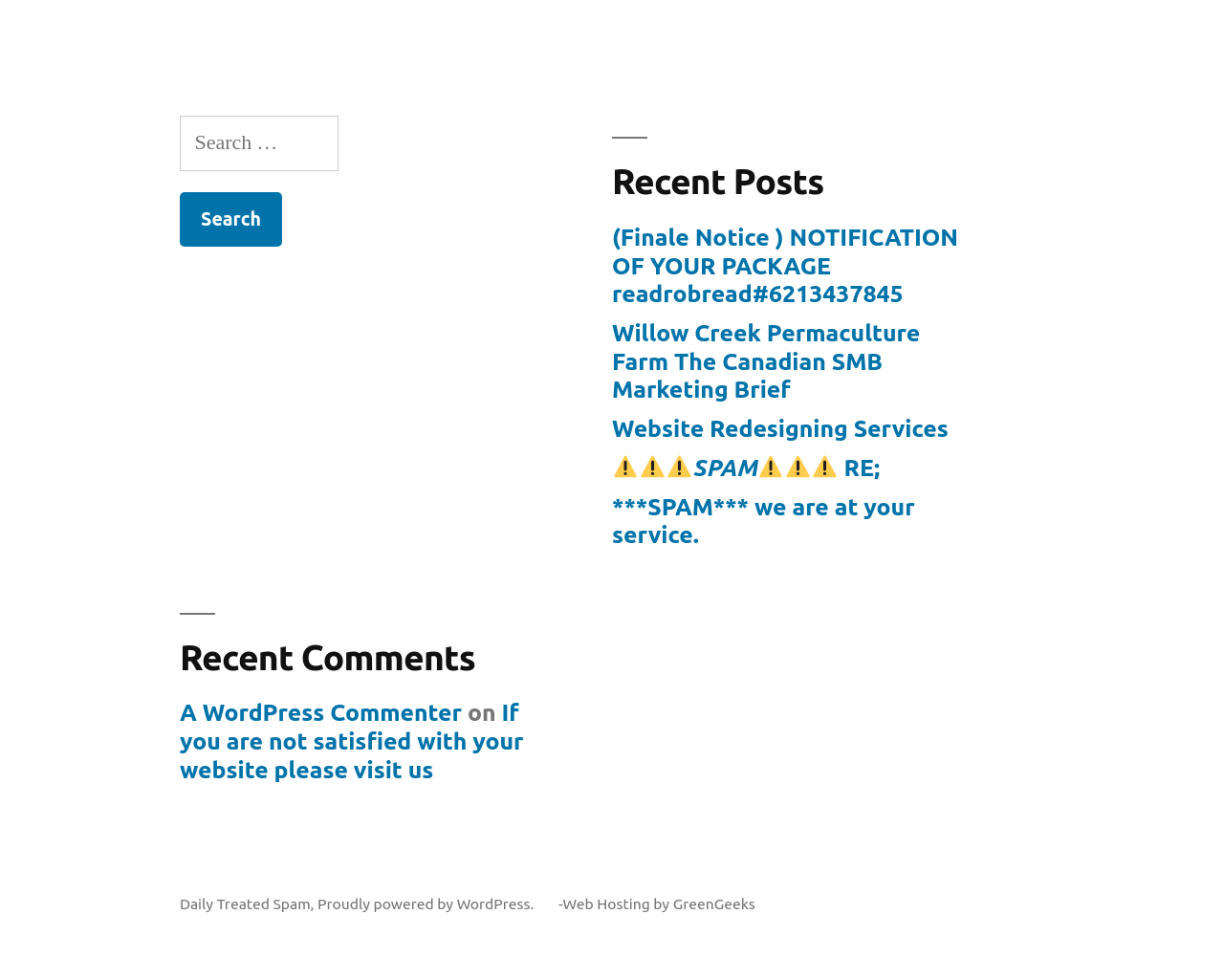Please respond to the question with a concise word or phrase:
How many recent posts are there?

4